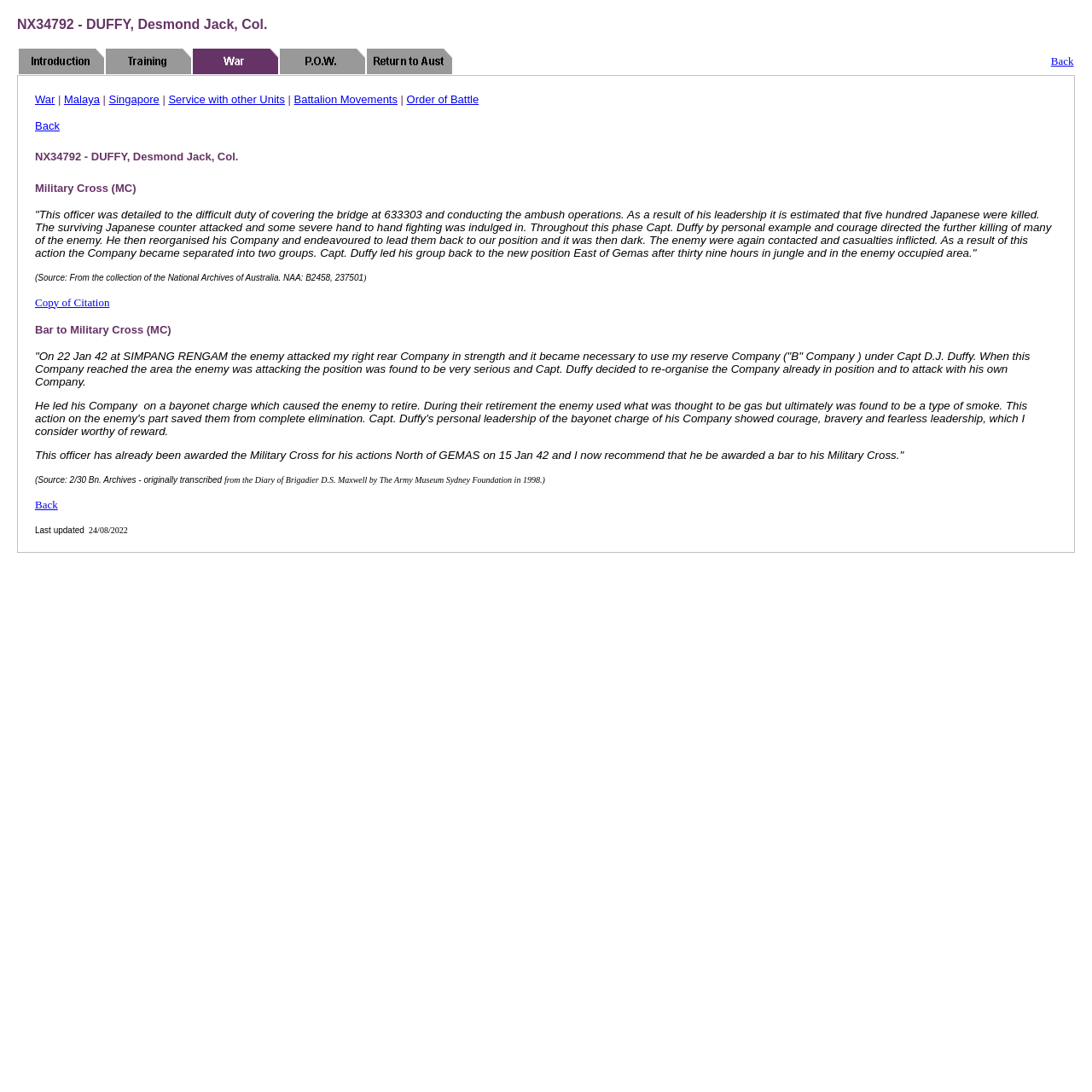How many images are there in the 'Introduction' section?
Can you provide an in-depth and detailed response to the question?

In the 'Introduction' section, there is a link 'Introduction' with an image, which suggests that there is only 1 image in the 'Introduction' section.